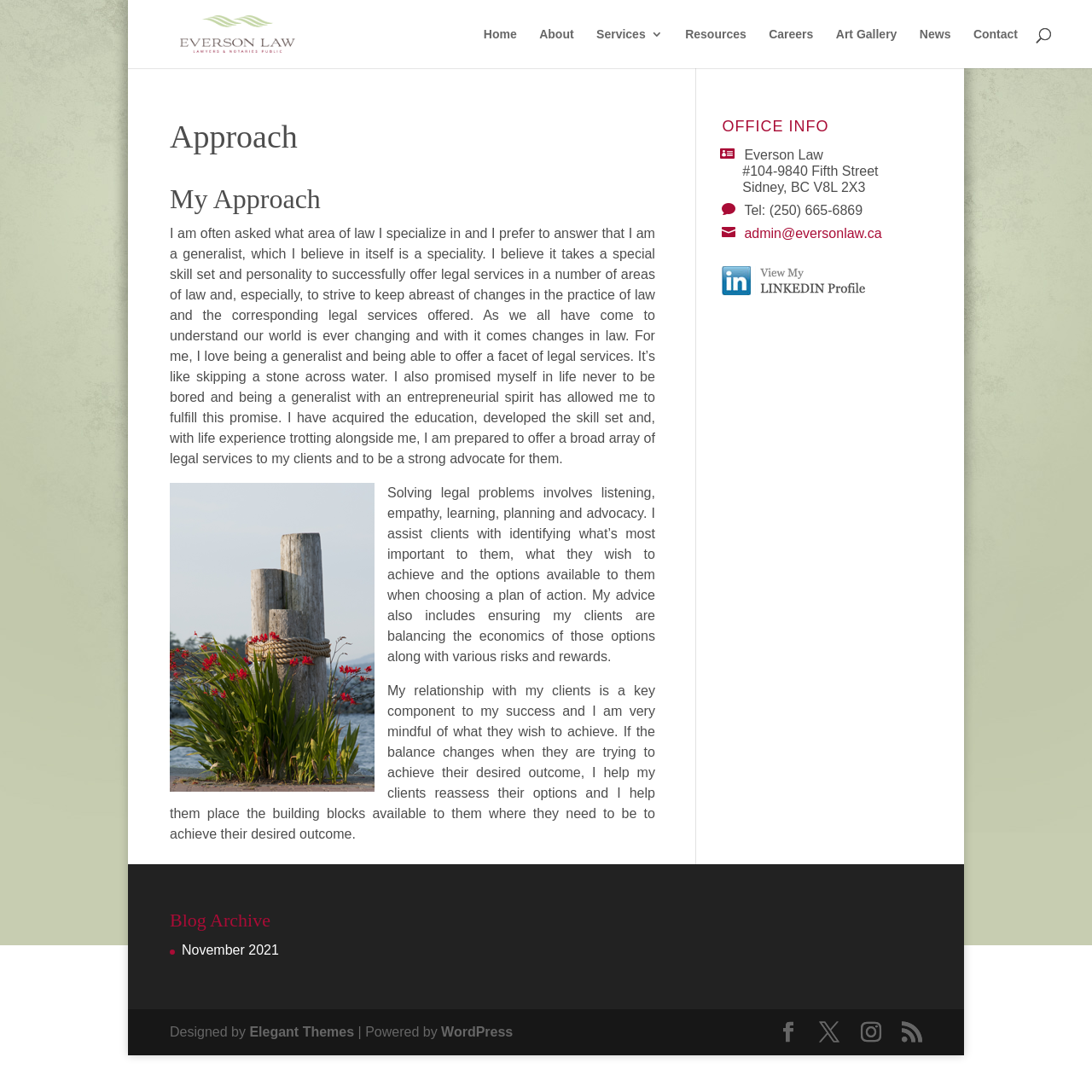What is the email address of the law firm? Refer to the image and provide a one-word or short phrase answer.

admin@eversonlaw.ca